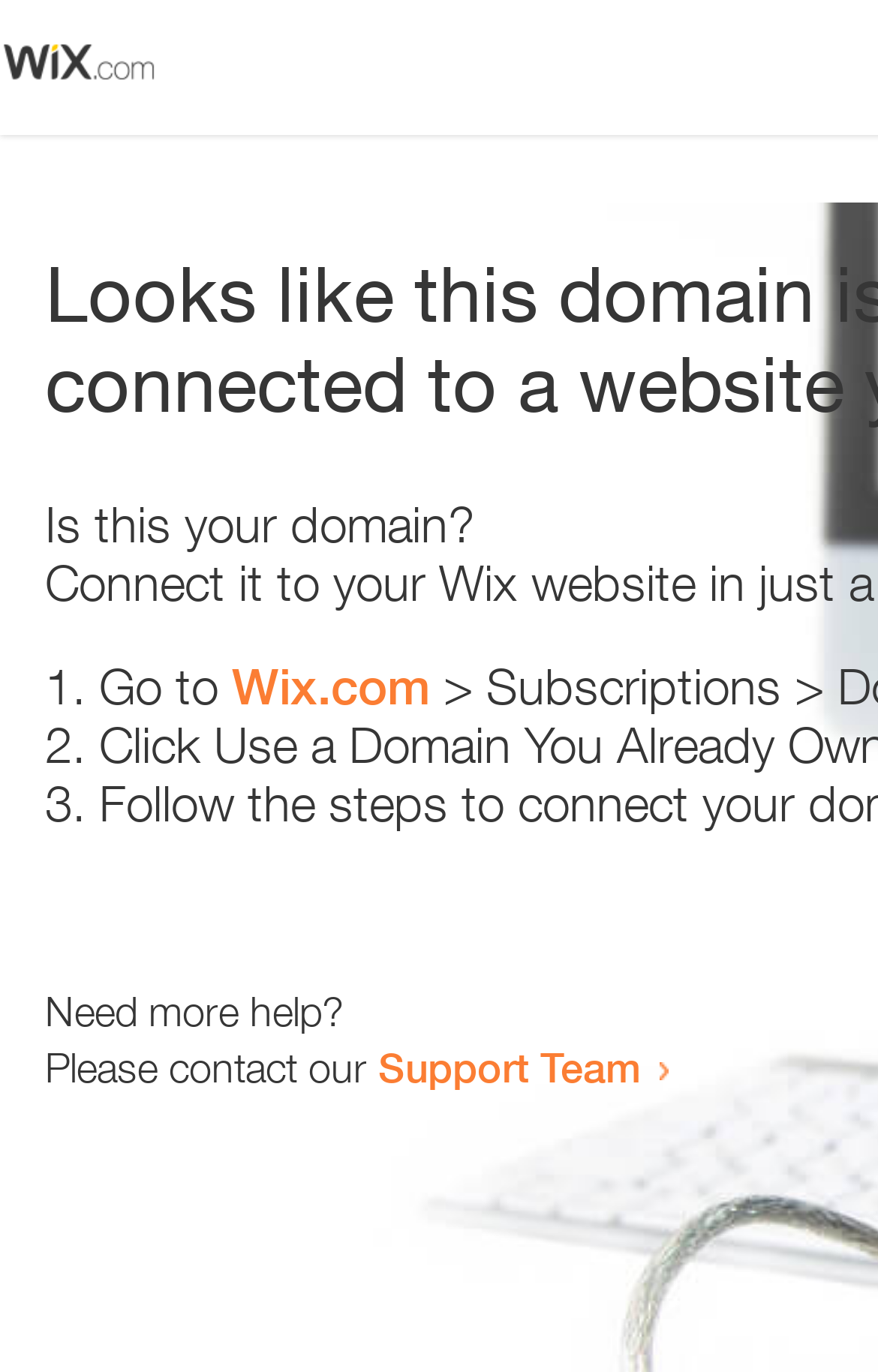What is the domain being referred to?
Craft a detailed and extensive response to the question.

The webpage contains a link 'Wix.com' which suggests that the domain being referred to is Wix.com. This is further supported by the text 'Is this your domain?' which implies that the webpage is related to domain ownership or management.